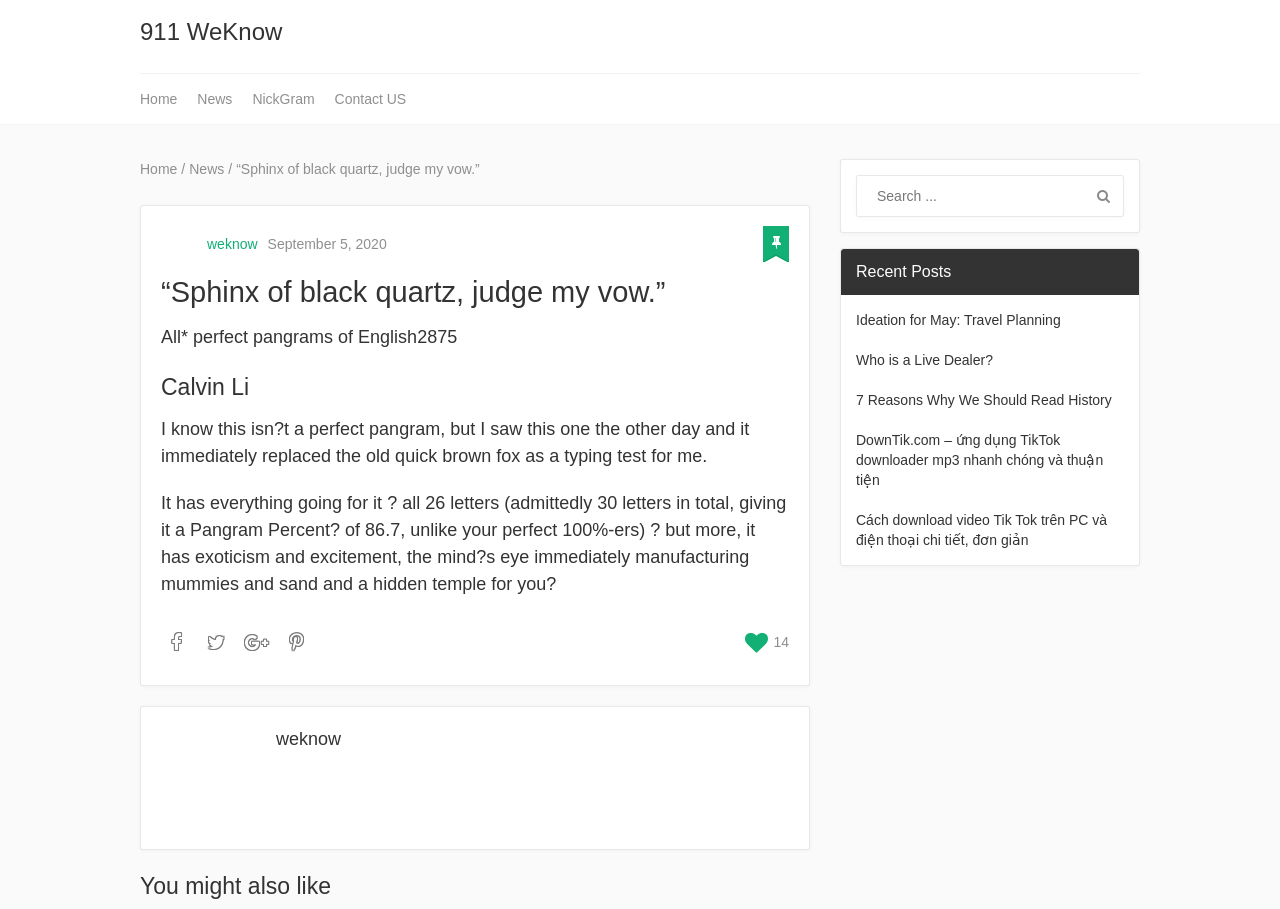Locate the bounding box coordinates of the clickable element to fulfill the following instruction: "Search for something". Provide the coordinates as four float numbers between 0 and 1 in the format [left, top, right, bottom].

[0.67, 0.193, 0.877, 0.237]